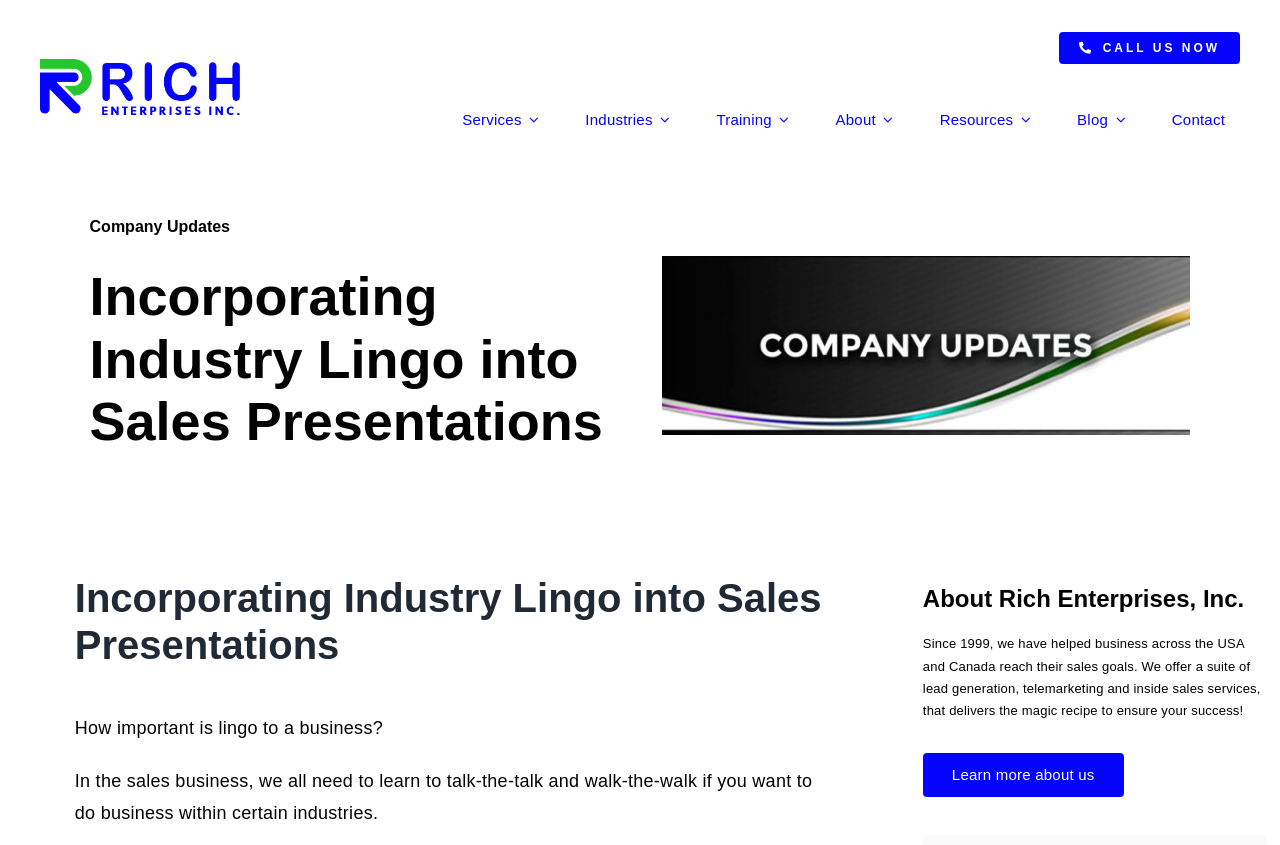What is the company name?
Based on the screenshot, answer the question with a single word or phrase.

Rich Enterprises, Inc.